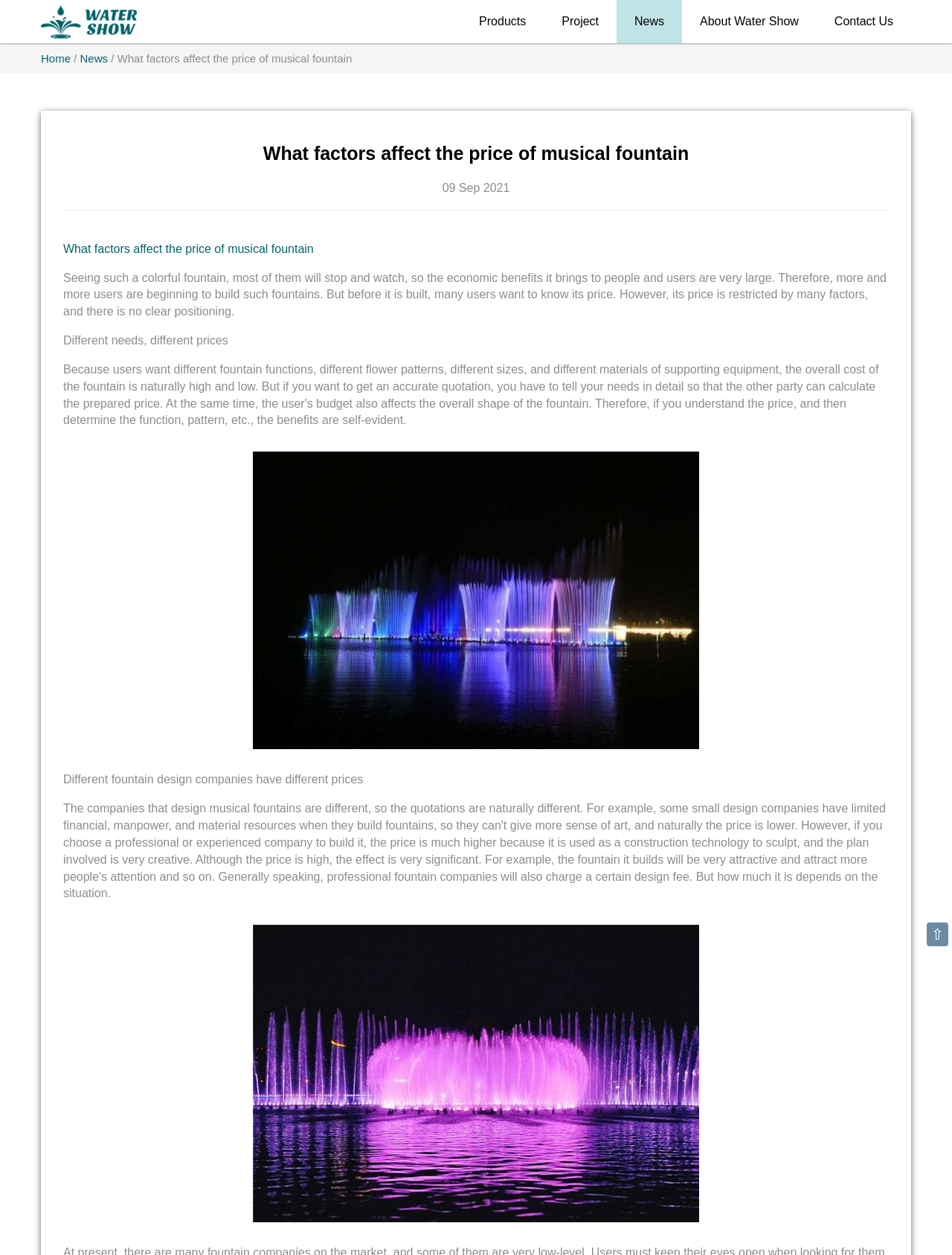Determine the bounding box coordinates of the clickable element necessary to fulfill the instruction: "View the image of musical fountain". Provide the coordinates as four float numbers within the 0 to 1 range, i.e., [left, top, right, bottom].

[0.266, 0.36, 0.734, 0.597]